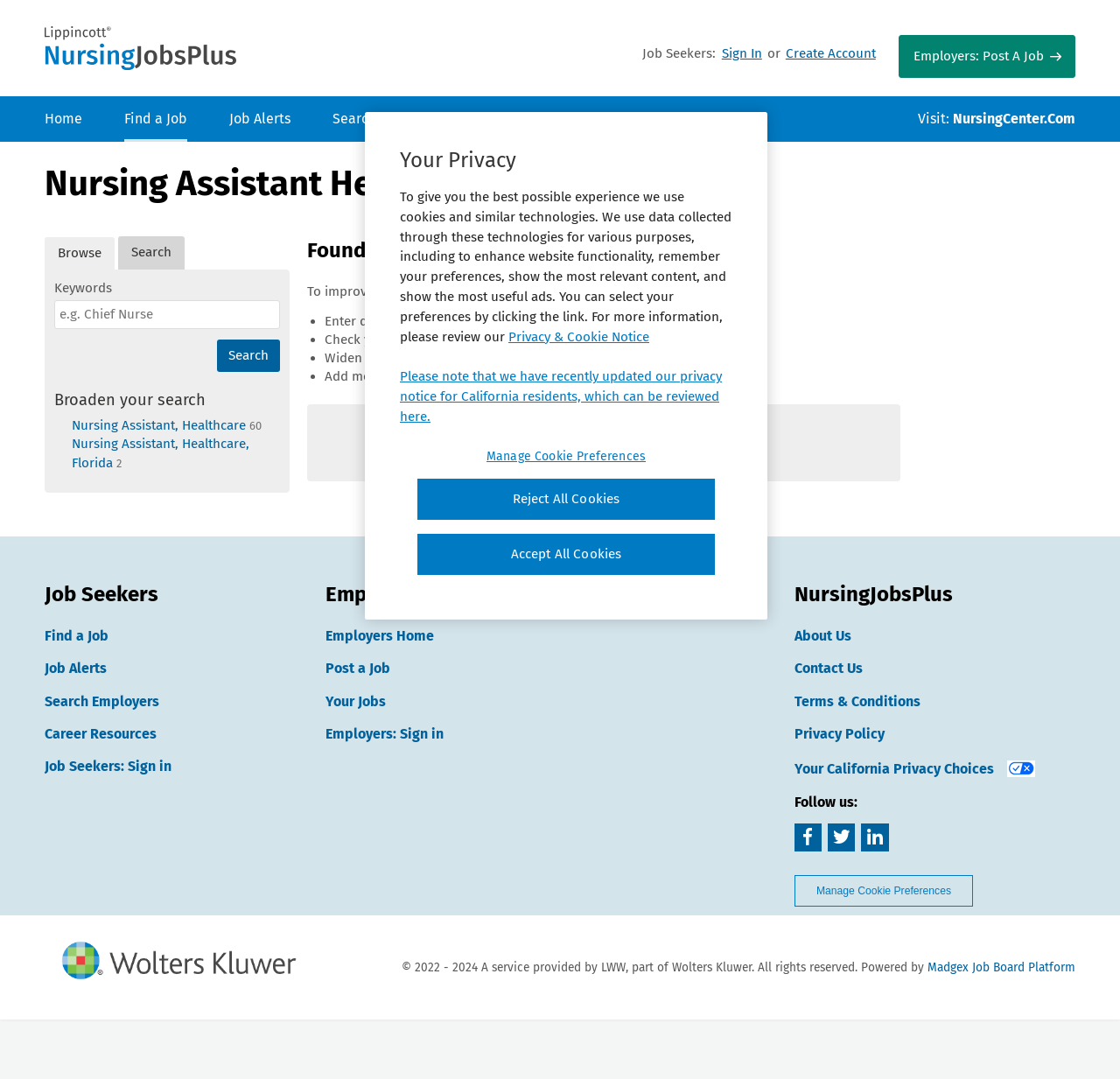Locate the bounding box of the UI element described by: "Employers: Post A Job" in the given webpage screenshot.

[0.802, 0.032, 0.96, 0.072]